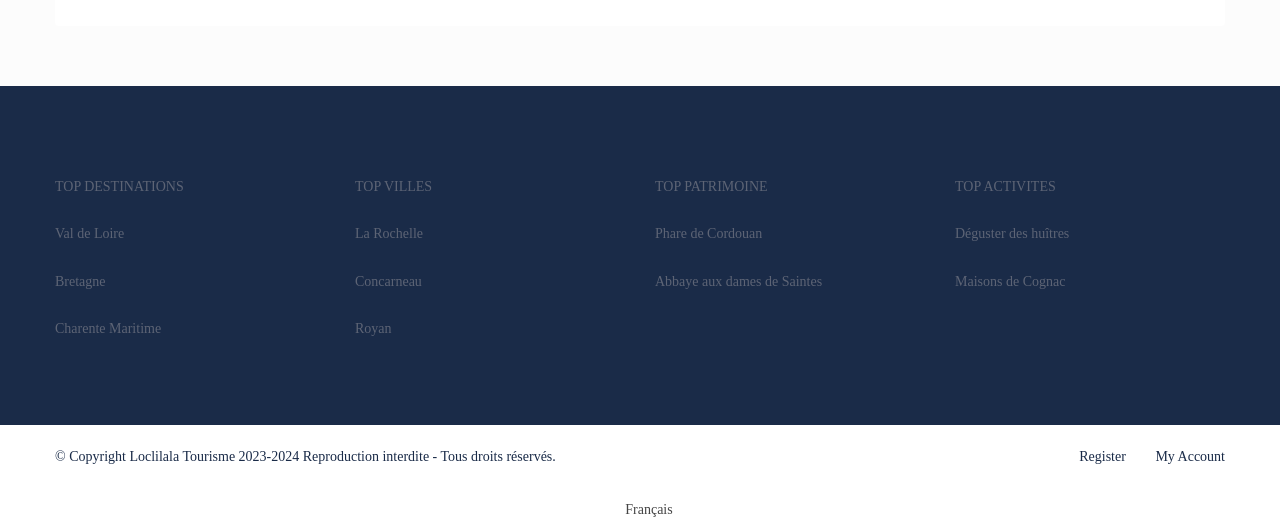Using the provided element description, identify the bounding box coordinates as (top-left x, top-left y, bottom-right x, bottom-right y). Ensure all values are between 0 and 1. Description: Phare de Cordouan

[0.512, 0.426, 0.596, 0.454]